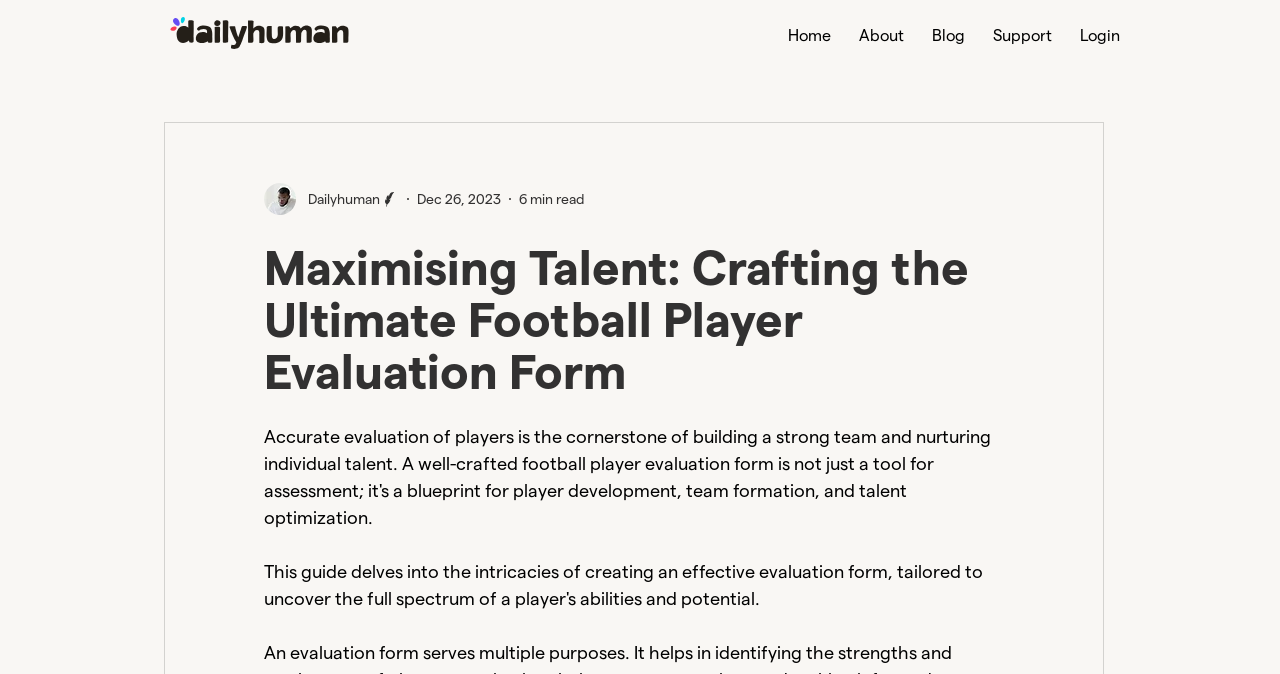Respond to the question with just a single word or phrase: 
What is the author's profession?

Writer